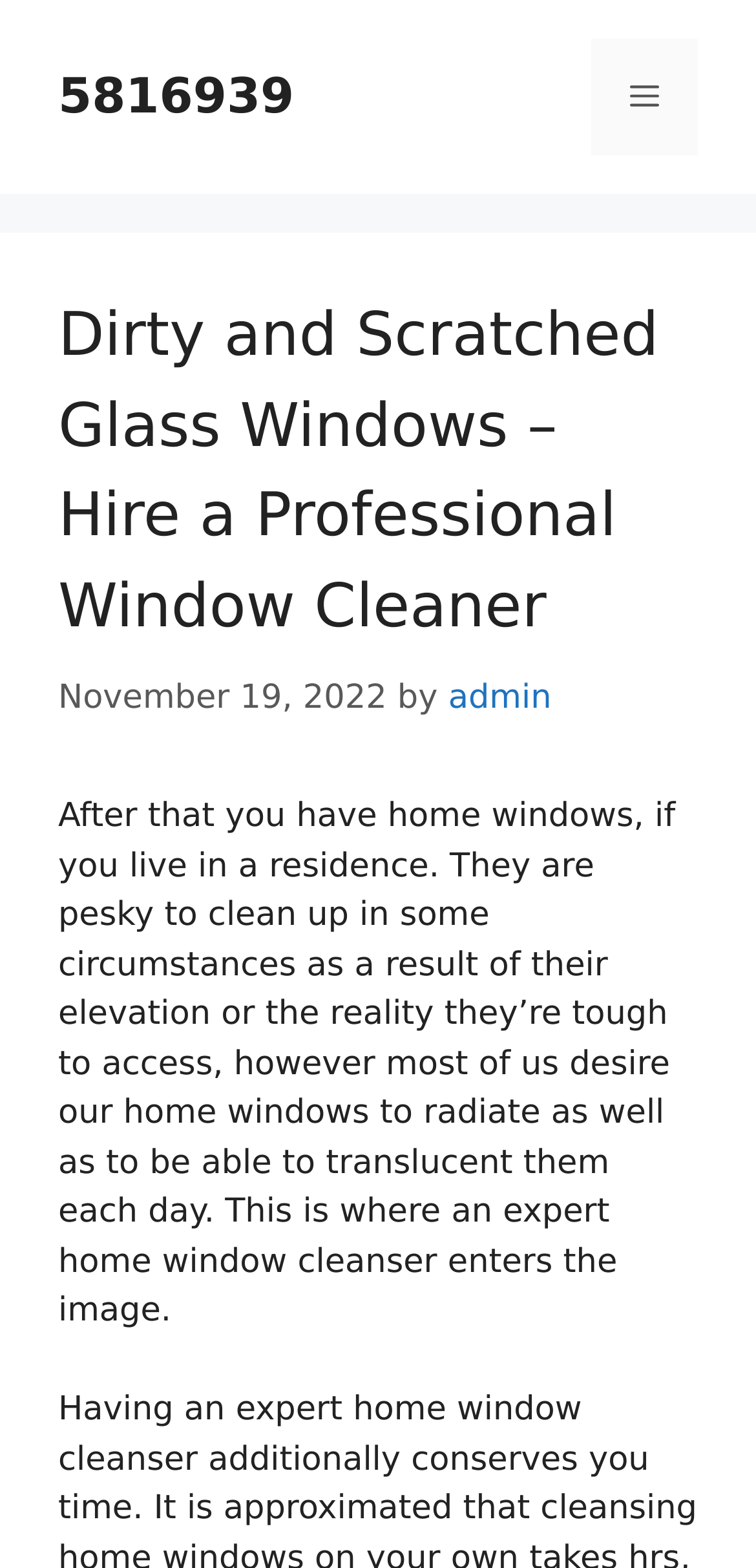Use a single word or phrase to answer this question: 
What is the purpose of hiring a professional window cleaner?

to clean hard-to-reach windows